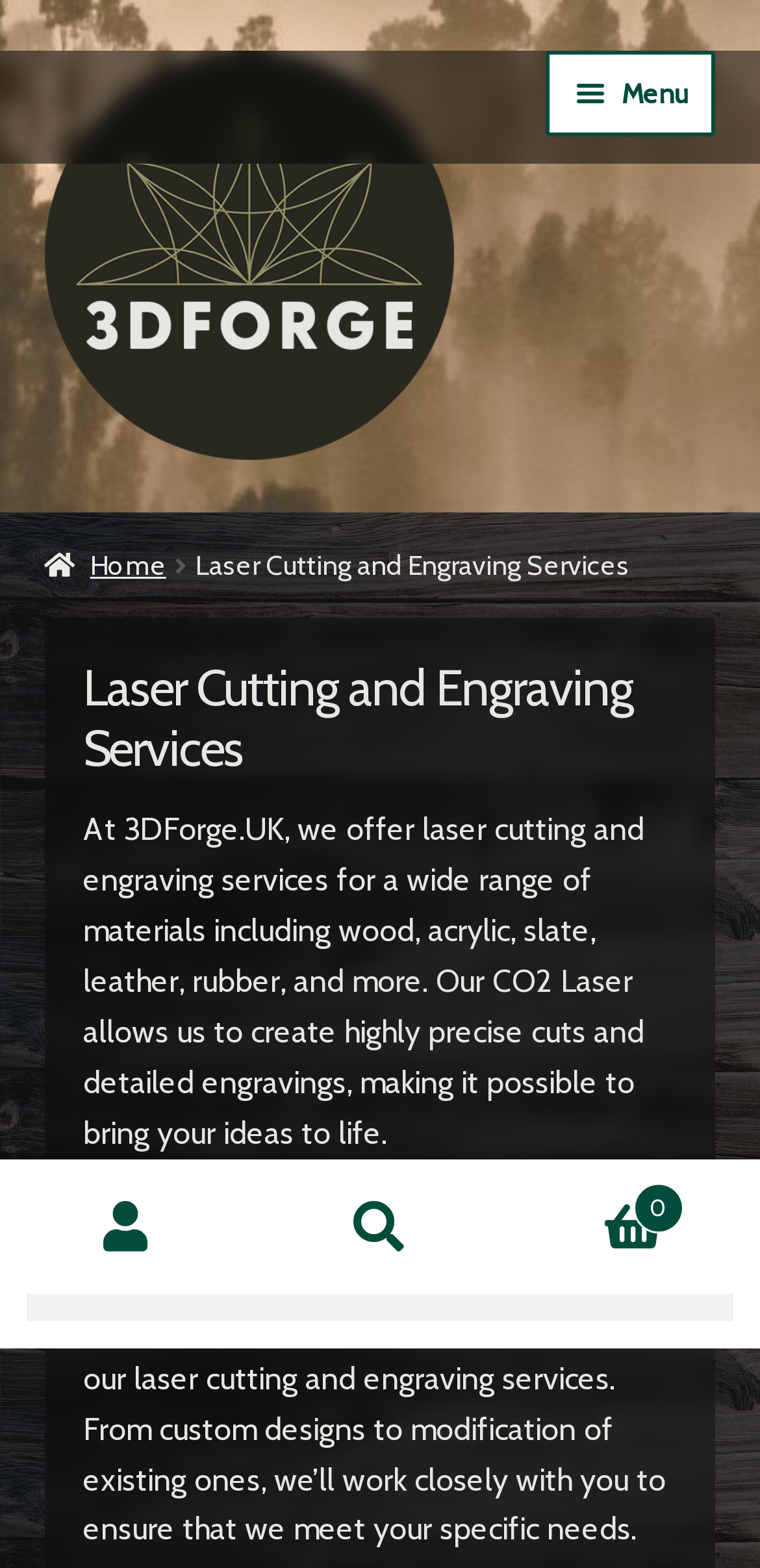Indicate the bounding box coordinates of the element that needs to be clicked to satisfy the following instruction: "Expand services menu". The coordinates should be four float numbers between 0 and 1, i.e., [left, top, right, bottom].

[0.775, 0.377, 0.916, 0.434]